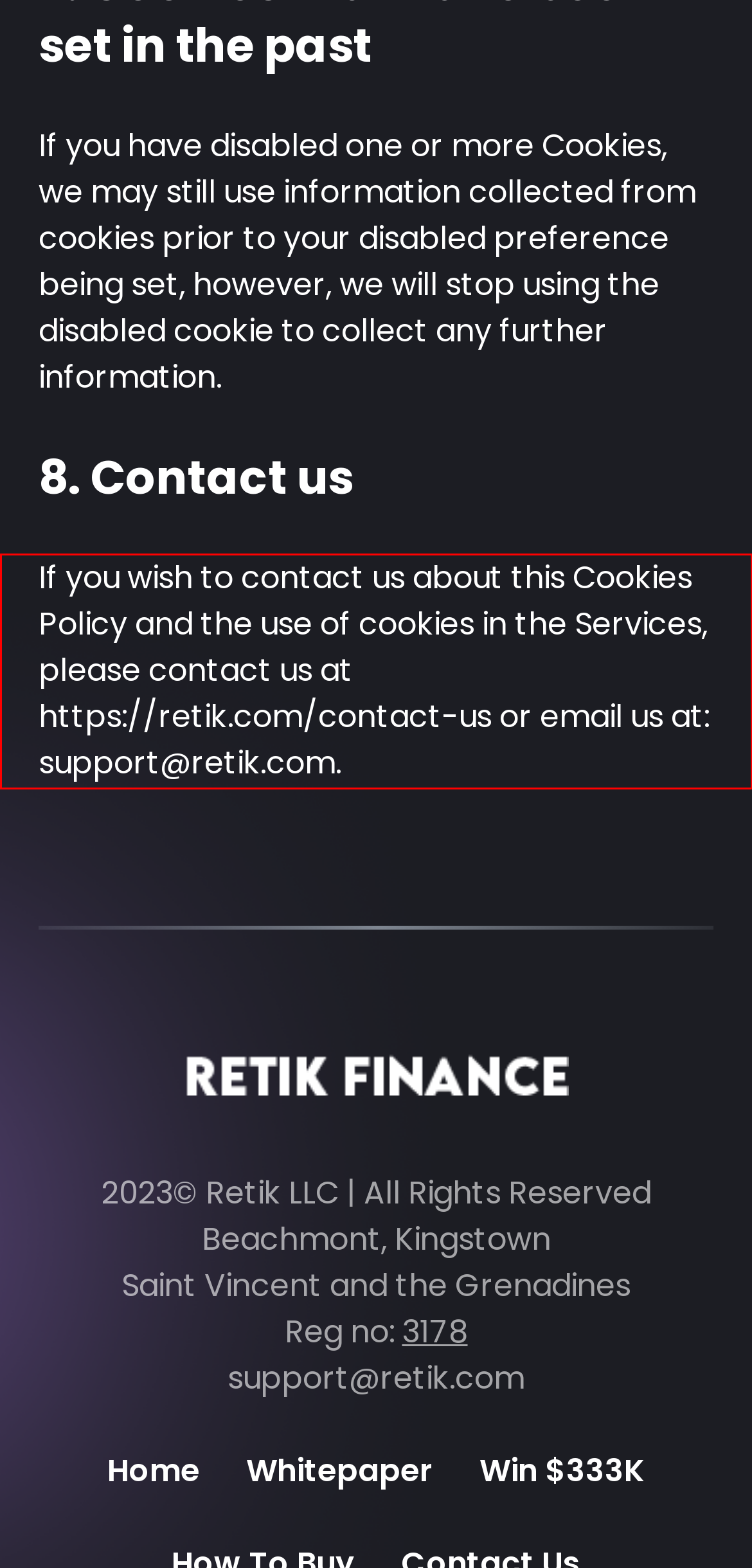You are presented with a webpage screenshot featuring a red bounding box. Perform OCR on the text inside the red bounding box and extract the content.

If you wish to contact us about this Cookies Policy and the use of cookies in the Services, please contact us at https://retik.com/contact-us or email us at: support@retik.com.